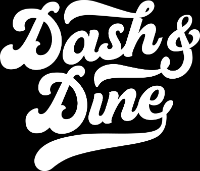Create an exhaustive description of the image.

The image prominently features the event logo for the "Dash & Dine" 5k run series. The design uses stylized, flowing typography that emphasizes the fun and energetic spirit of the event. This logo is associated with a series of Tuesday night runs held at the Boulder Reservoir during May, aligning with the local Boulder community's engagement in fitness and outdoor activities. The event serves as a qualifier for the well-known BolderBoulder race, inviting participants to both enjoy the run and the scenic views of the Boulder area. The logo encapsulates the essence of a vibrant running culture, appealing to both seasoned runners and newcomers alike.